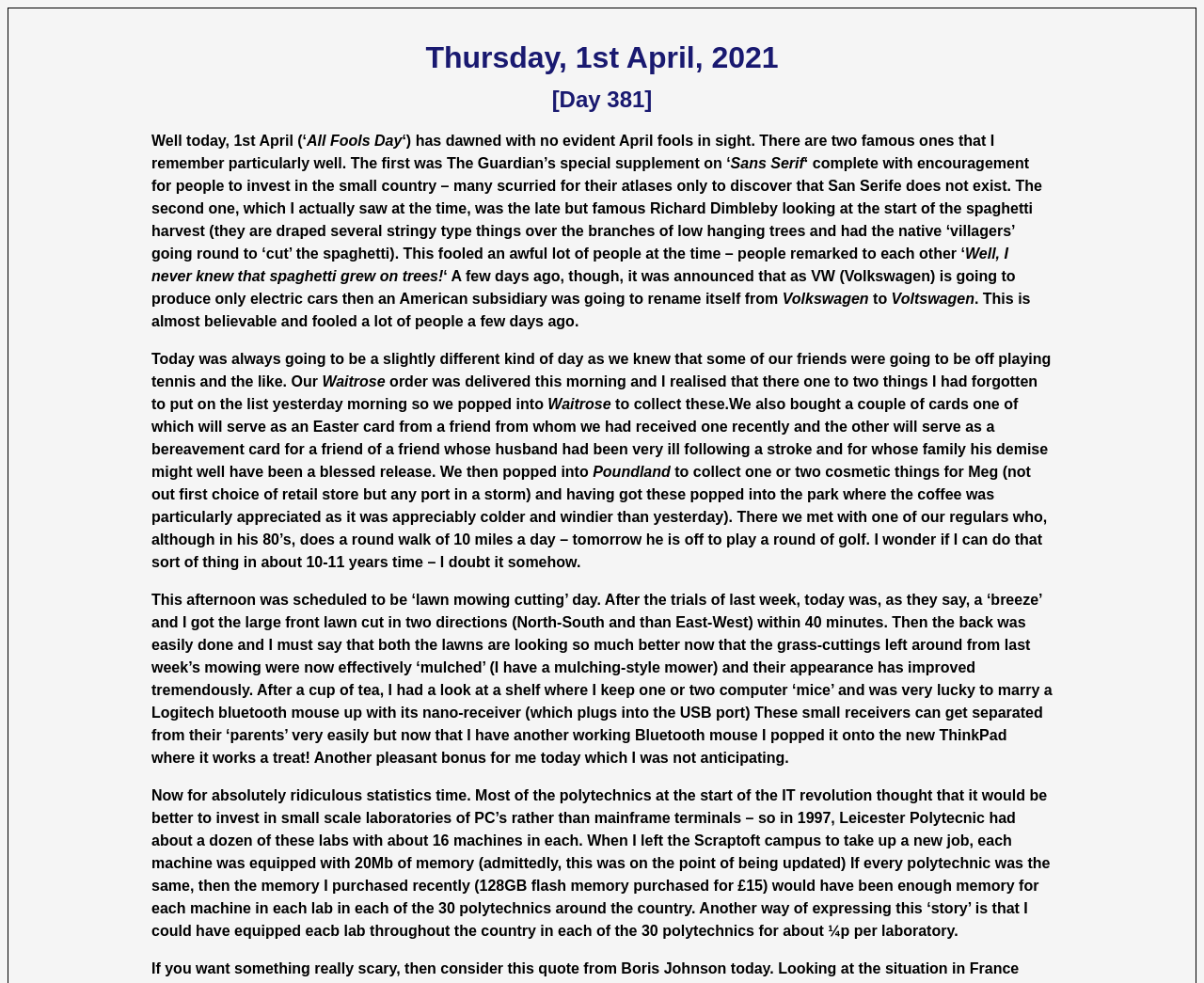Examine the image and give a thorough answer to the following question:
What is the date mentioned in the heading?

I found the heading element with the text 'Thursday, 1st April, 2021' which indicates the date.